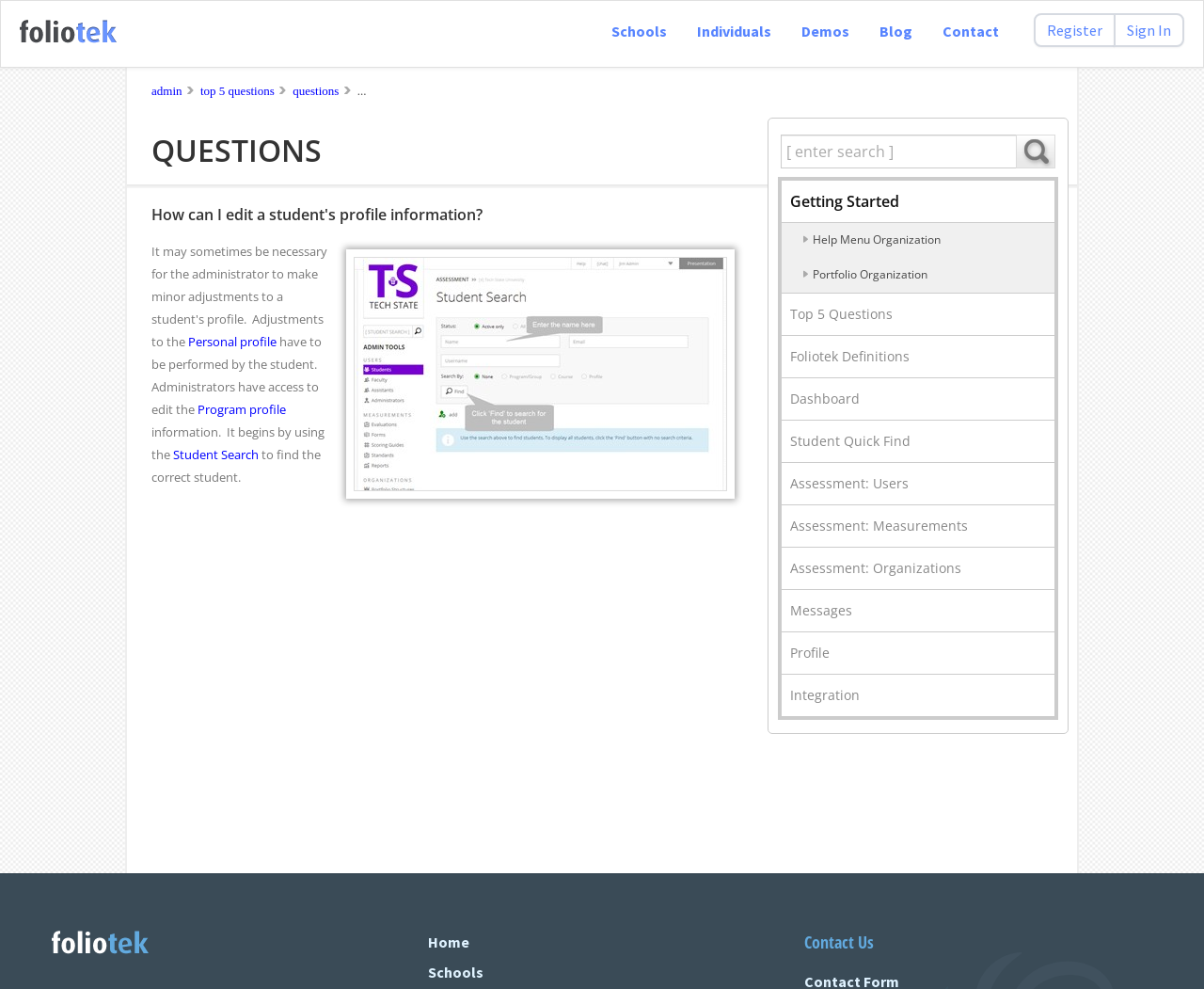Provide a comprehensive description of the webpage.

This webpage is a help resource page for Foliotek Assessment, specifically focused on editing a student's profile information. At the top of the page, there is a navigation bar with links to "Foliotek", "Schools", "Individuals", "Demos", "Blog", and "Contact". On the right side of the navigation bar, there are links to "Register" and "Sign In". 

Below the navigation bar, there is a heading "QUESTIONS" followed by a specific question "How can I edit a student's profile information?" with an image of "Student Search" to the right. The page then provides instructions on how to edit a student's profile information, which involves searching for the student using the "Student Search" feature. 

There is a search box with a "Go" button to the right, where users can enter search criteria to find the correct student. Below the search box, there is a tab list with 11 tabs, including "Getting Started", "Top 5 Questions", "Foliotek Definitions", and others. The "Getting Started" tab is selected by default and provides links to "Help Menu Organization" and "Portfolio Organization". 

At the bottom of the page, there are links to "Home" and "Schools", as well as a heading "Contact Us".